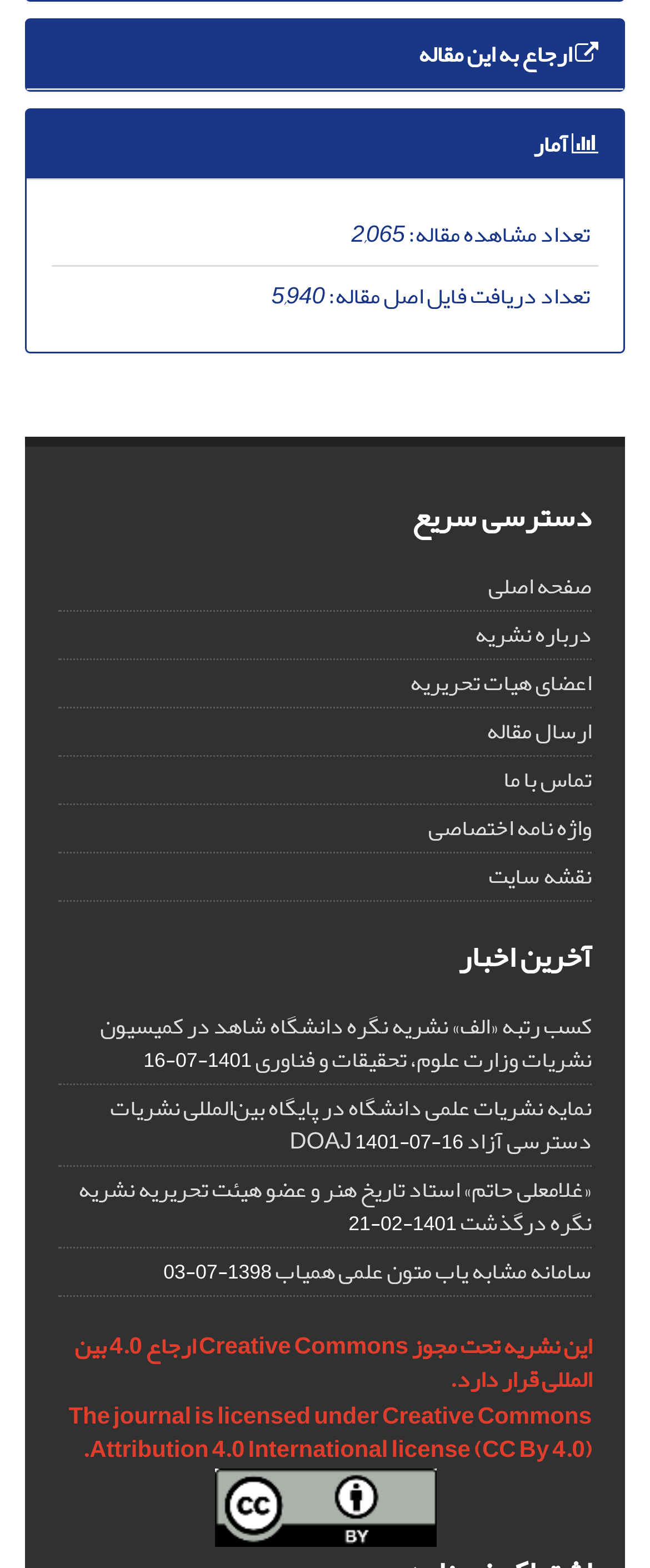What is the number of views of this article?
Please respond to the question thoroughly and include all relevant details.

The answer can be found in the static text element 'تعداد مشاهده مقاله:' which is followed by the number '2,065'.